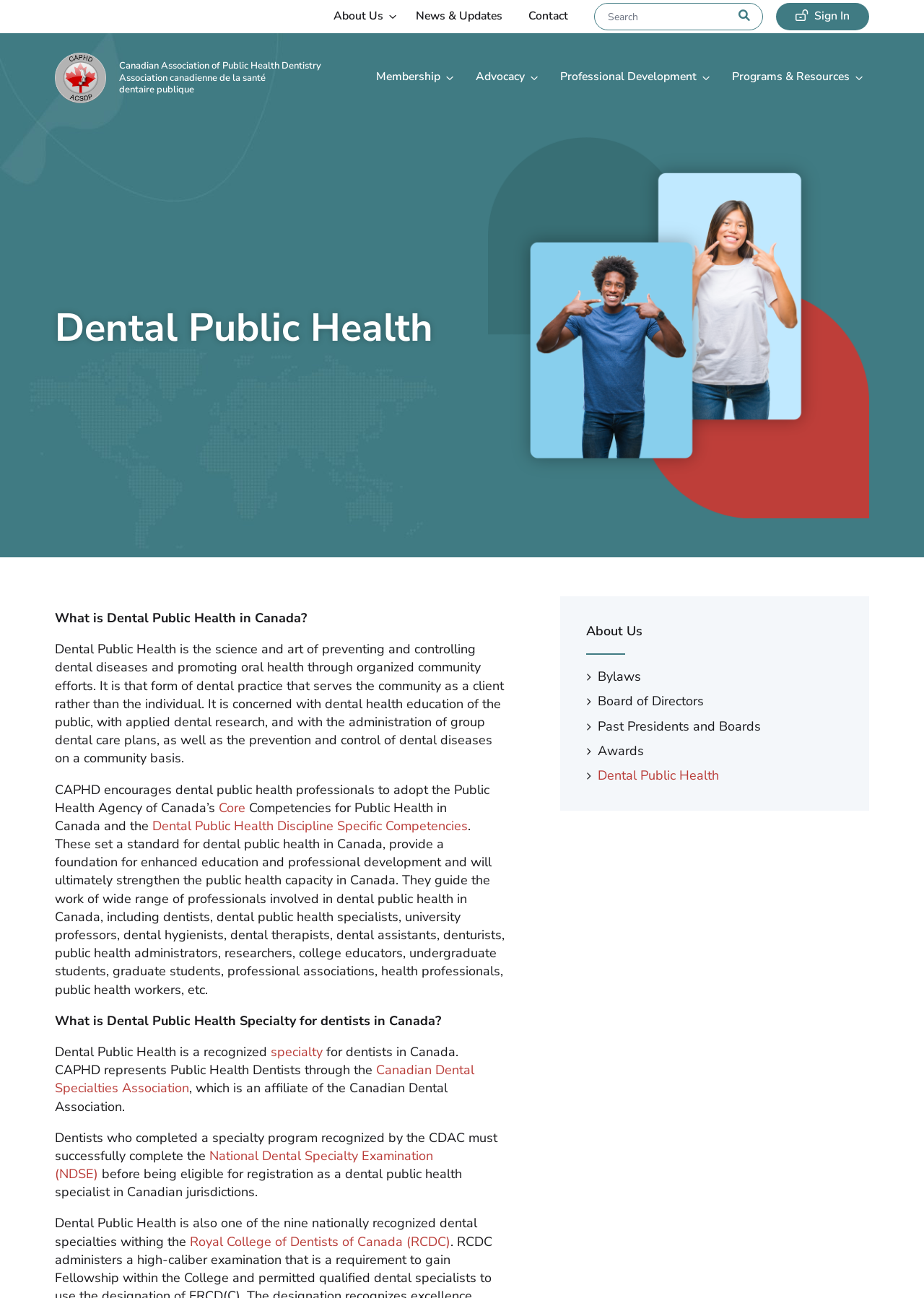Determine the bounding box coordinates of the clickable element to complete this instruction: "Visit the about us page". Provide the coordinates in the format of four float numbers between 0 and 1, [left, top, right, bottom].

[0.634, 0.479, 0.695, 0.493]